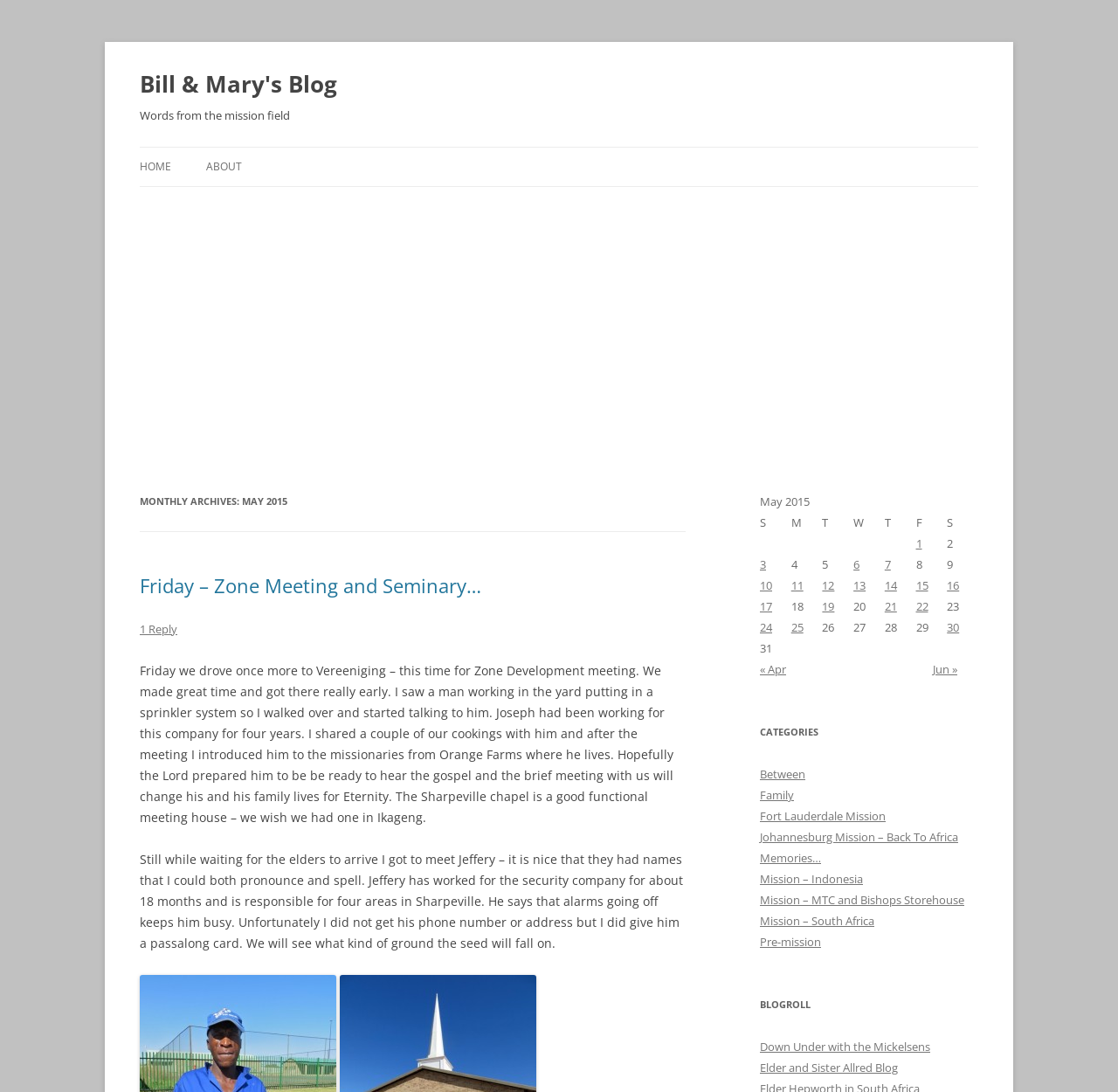Please find and generate the text of the main heading on the webpage.

Bill & Mary's Blog